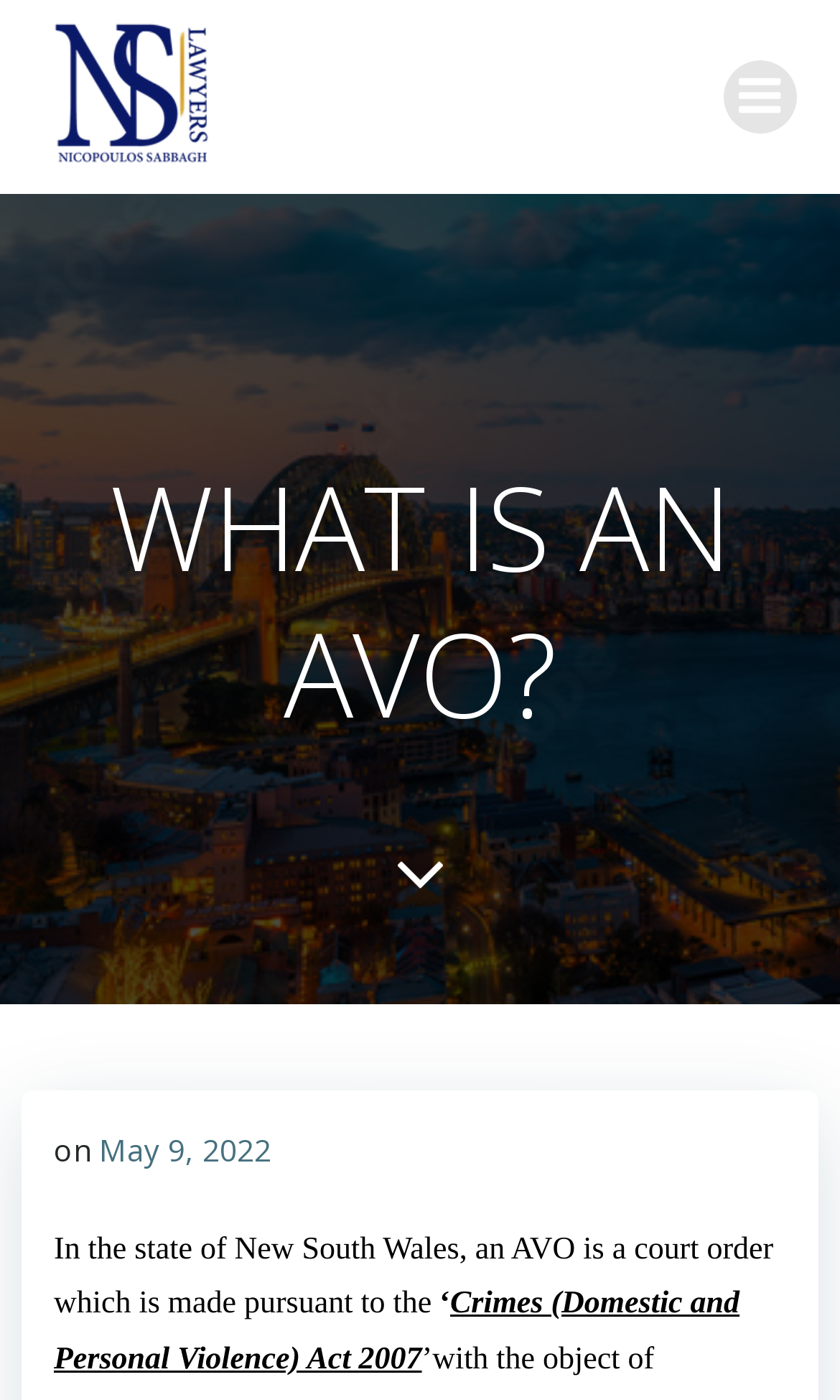Is there a menu on the webpage?
Provide a detailed answer to the question, using the image to inform your response.

I found that there is a menu on the webpage by looking at the link element with the text 'Menu'. This suggests that the webpage has a menu.